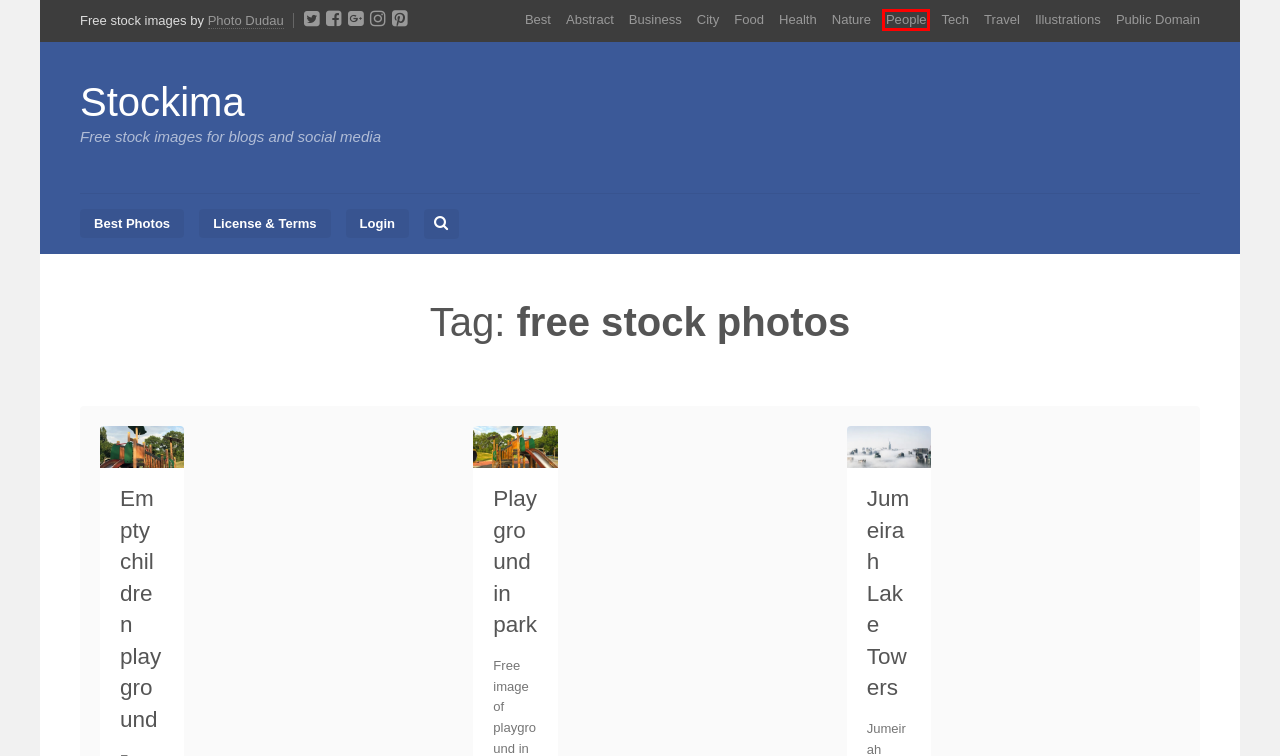Using the screenshot of a webpage with a red bounding box, pick the webpage description that most accurately represents the new webpage after the element inside the red box is clicked. Here are the candidates:
A. Playground in park – Stockima
B. Jumeirah Lake Towers – Stockima
C. Empty children playground – Stockima
D. People & Lifestyle – Stockima
E. Stockima – Free stock images for blogs and social media
F. Business & Industry – Stockima
G. Illustrations – Stockima
H. License for free stock images – Stockima

D